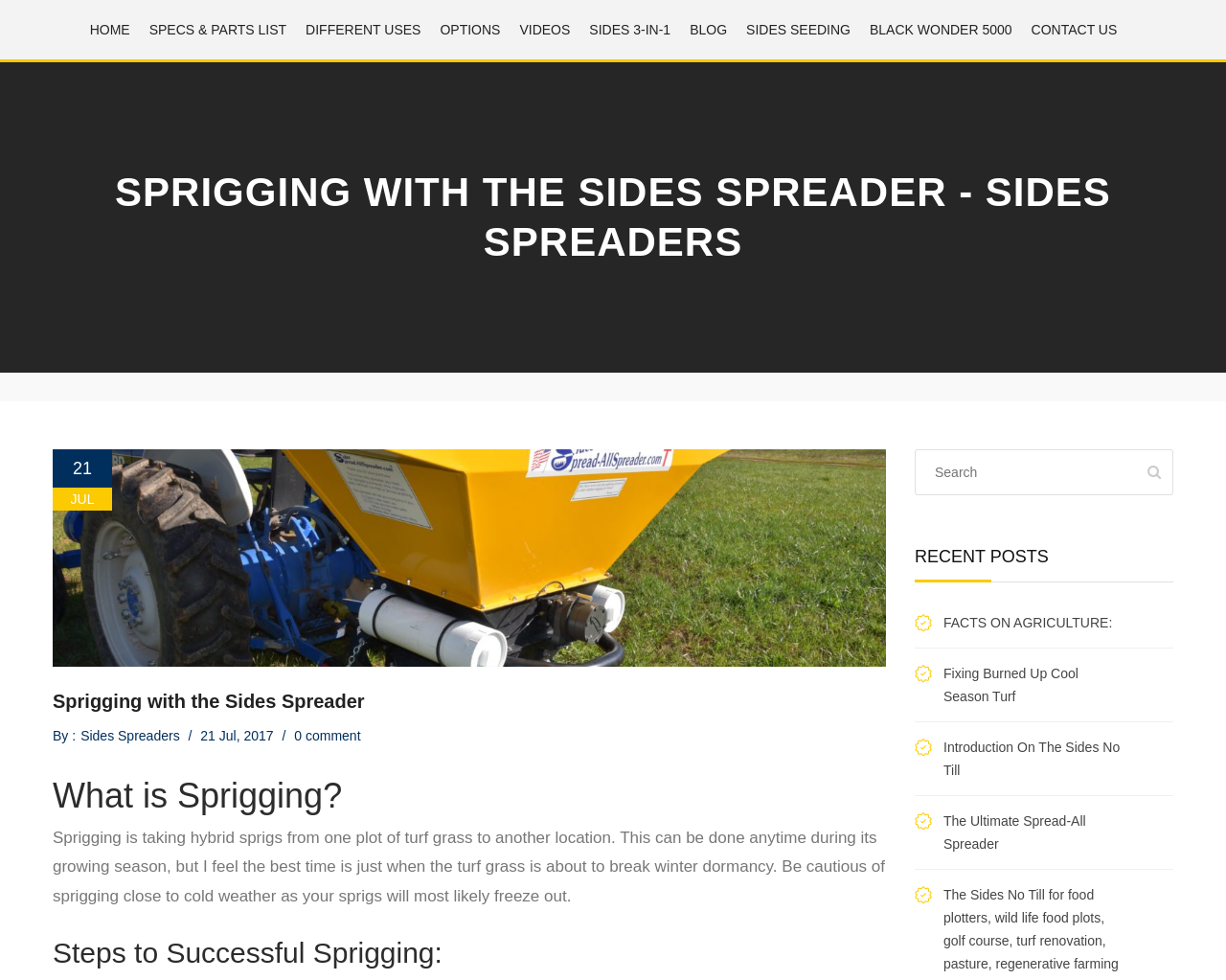Use a single word or phrase to answer the following:
How many comments are there on this post?

0